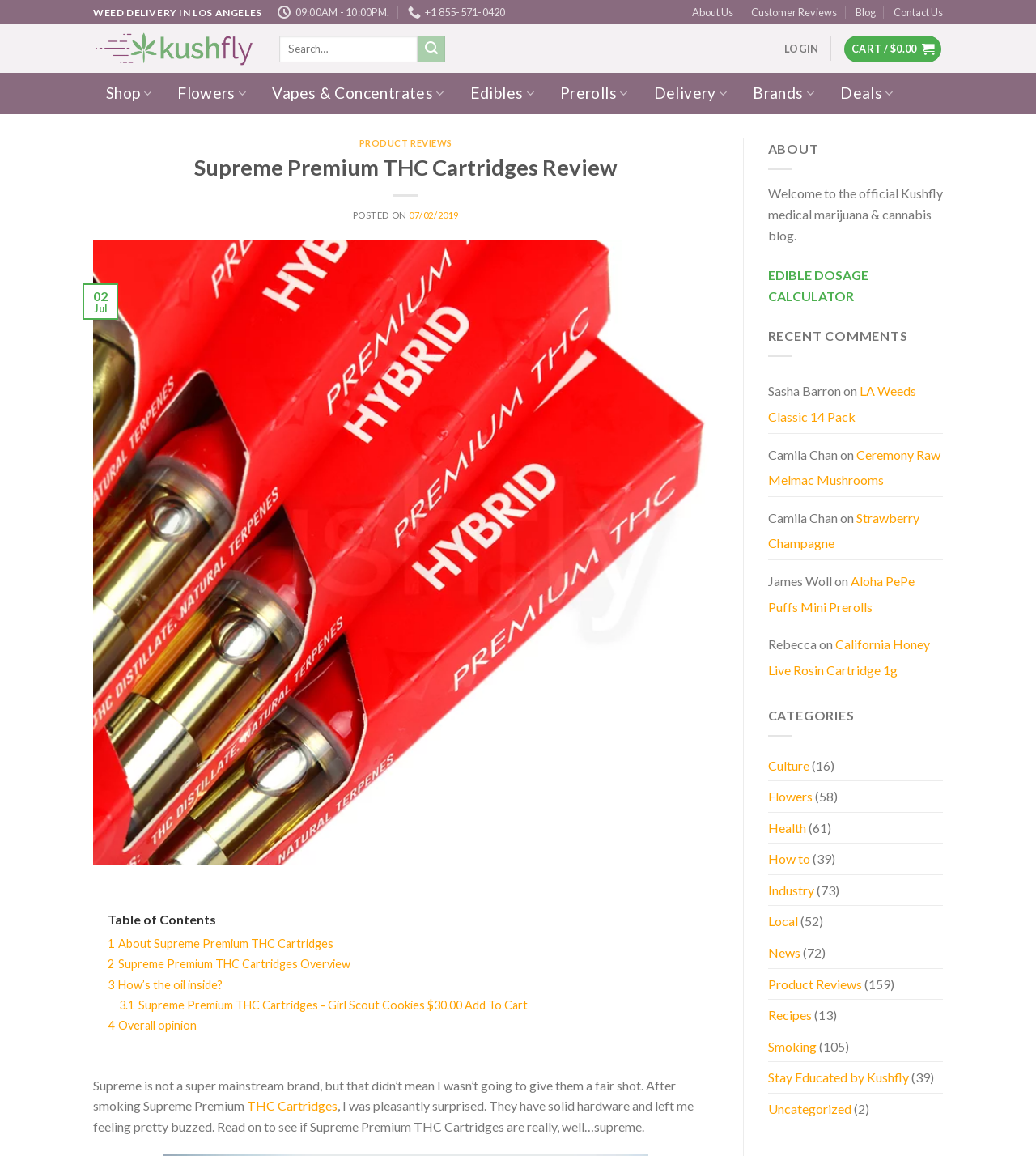What is the main heading displayed on the webpage? Please provide the text.

Supreme Premium THC Cartridges Review